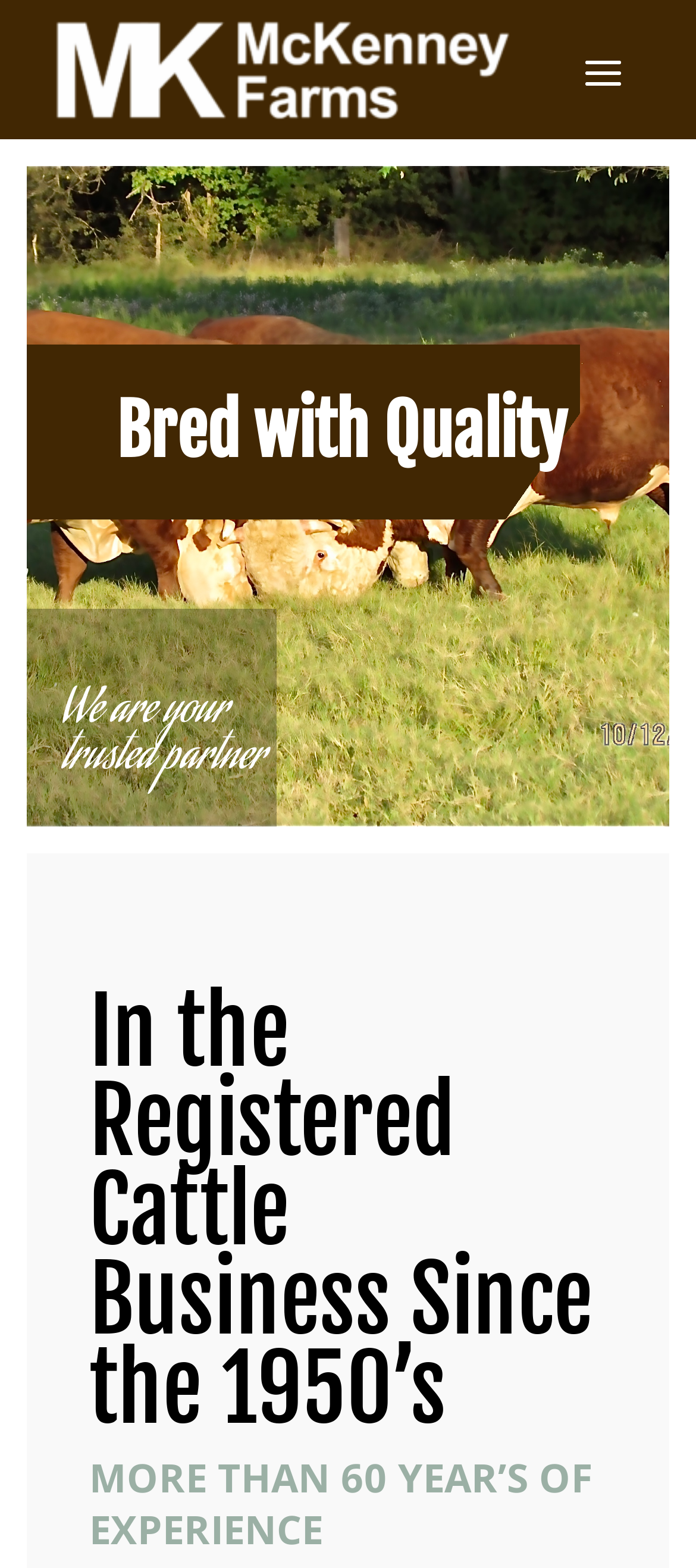Please find and generate the text of the main heading on the webpage.

Bred with Quality